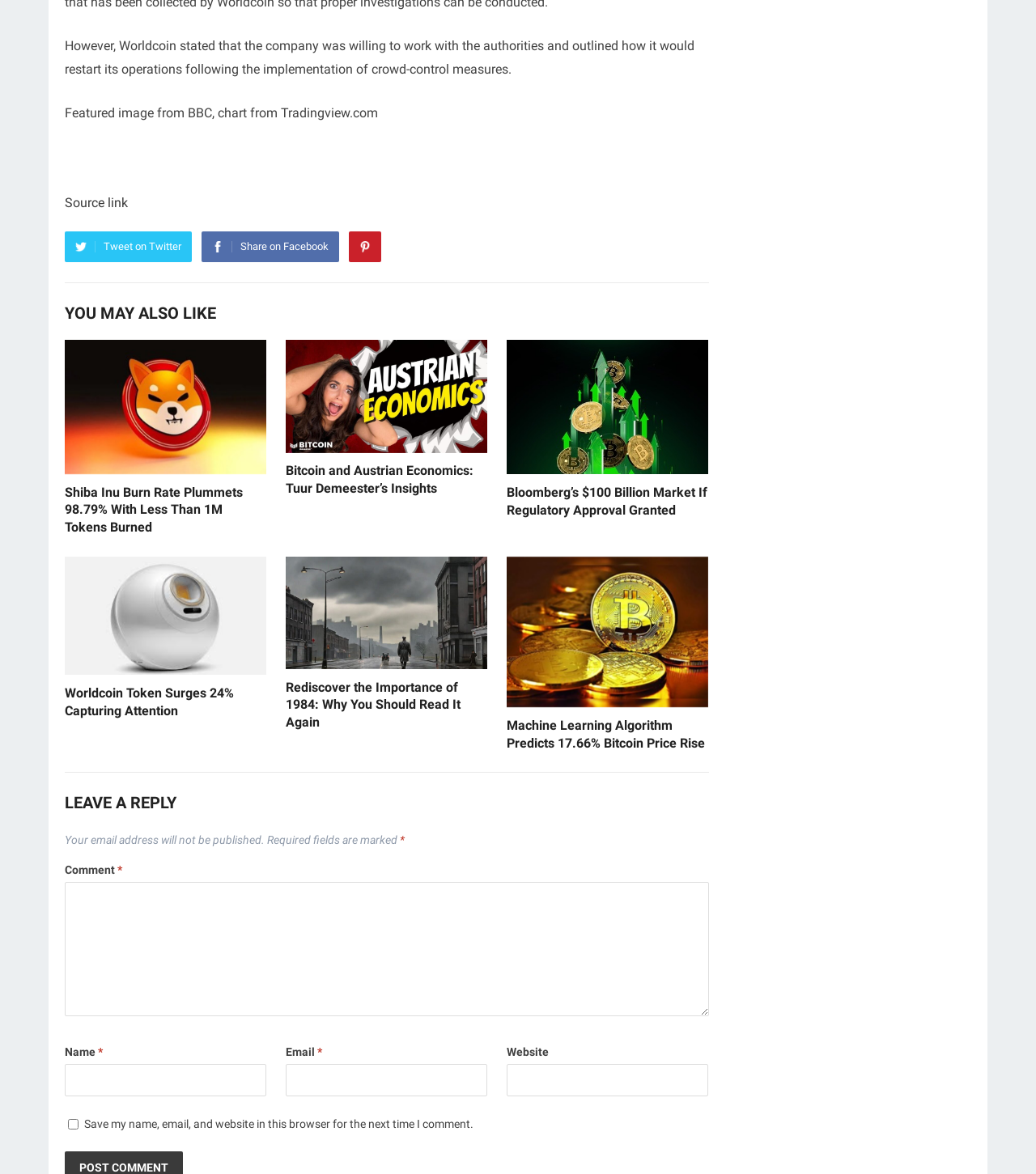Locate the UI element described as follows: "parent_node: Name * name="author"". Return the bounding box coordinates as four float numbers between 0 and 1 in the order [left, top, right, bottom].

[0.062, 0.906, 0.257, 0.934]